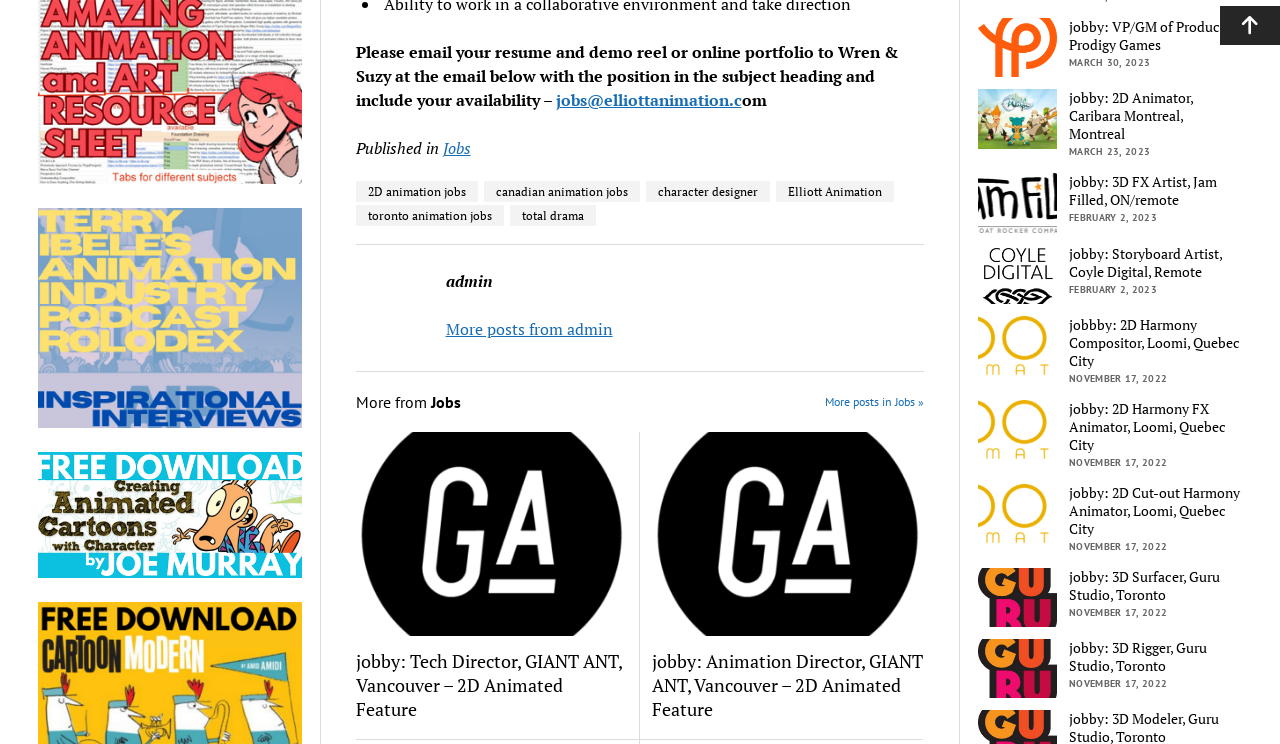Please identify the bounding box coordinates of the area that needs to be clicked to follow this instruction: "View the job posting for Tech Director at GIANT ANT".

[0.278, 0.873, 0.49, 0.969]